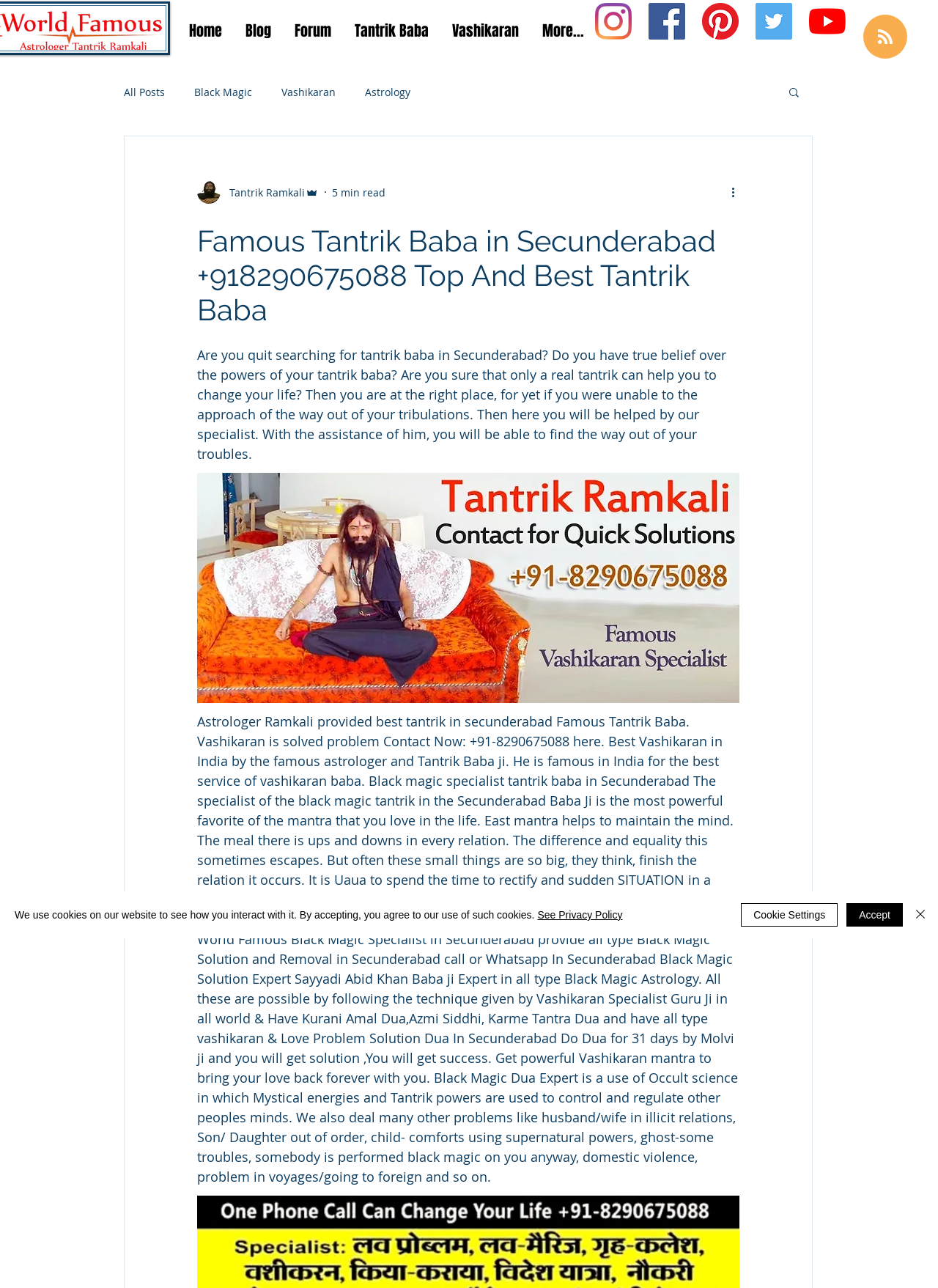Please study the image and answer the question comprehensively:
What is the contact number for Vashikaran solution?

The contact number is mentioned in the text as 'Contact Now: +91-8290675088 here.'